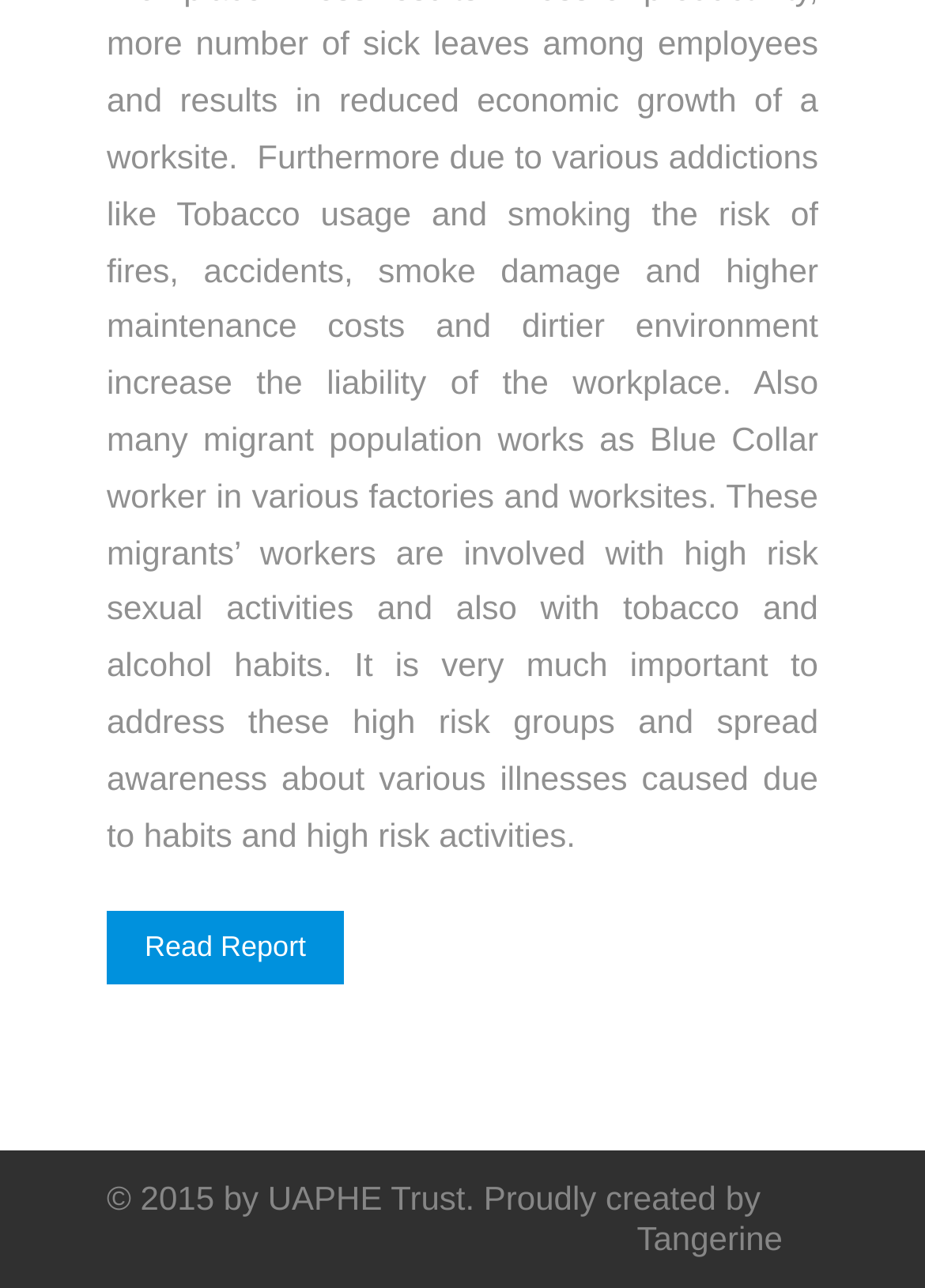Determine the bounding box for the UI element as described: "ACCEPT ALL". The coordinates should be represented as four float numbers between 0 and 1, formatted as [left, top, right, bottom].

None